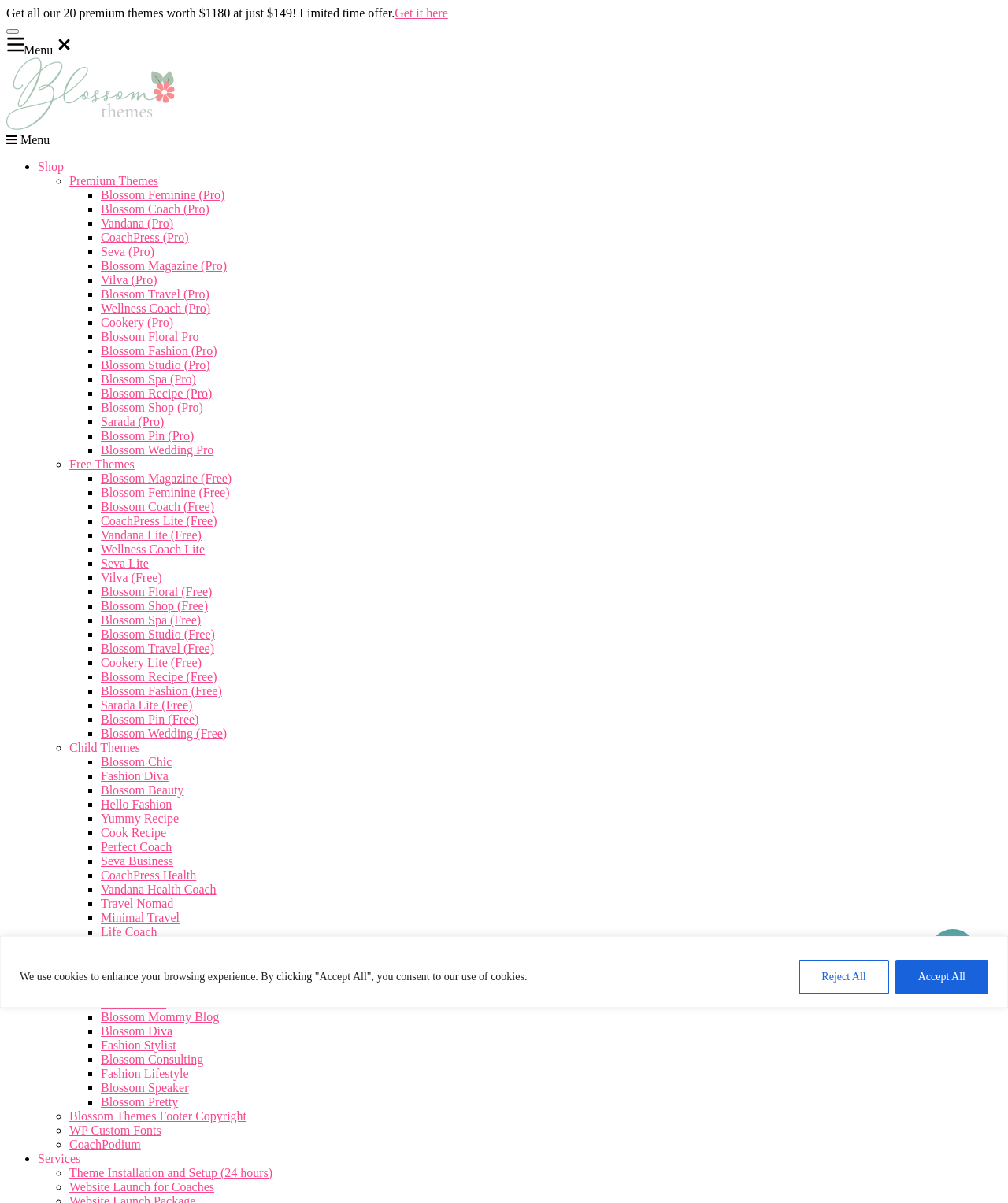What is the price of the premium themes?
Look at the image and construct a detailed response to the question.

The static text 'Get all our 20 premium themes worth $1180 at just $149! Limited time offer.' suggests that the price of the premium themes is $149.